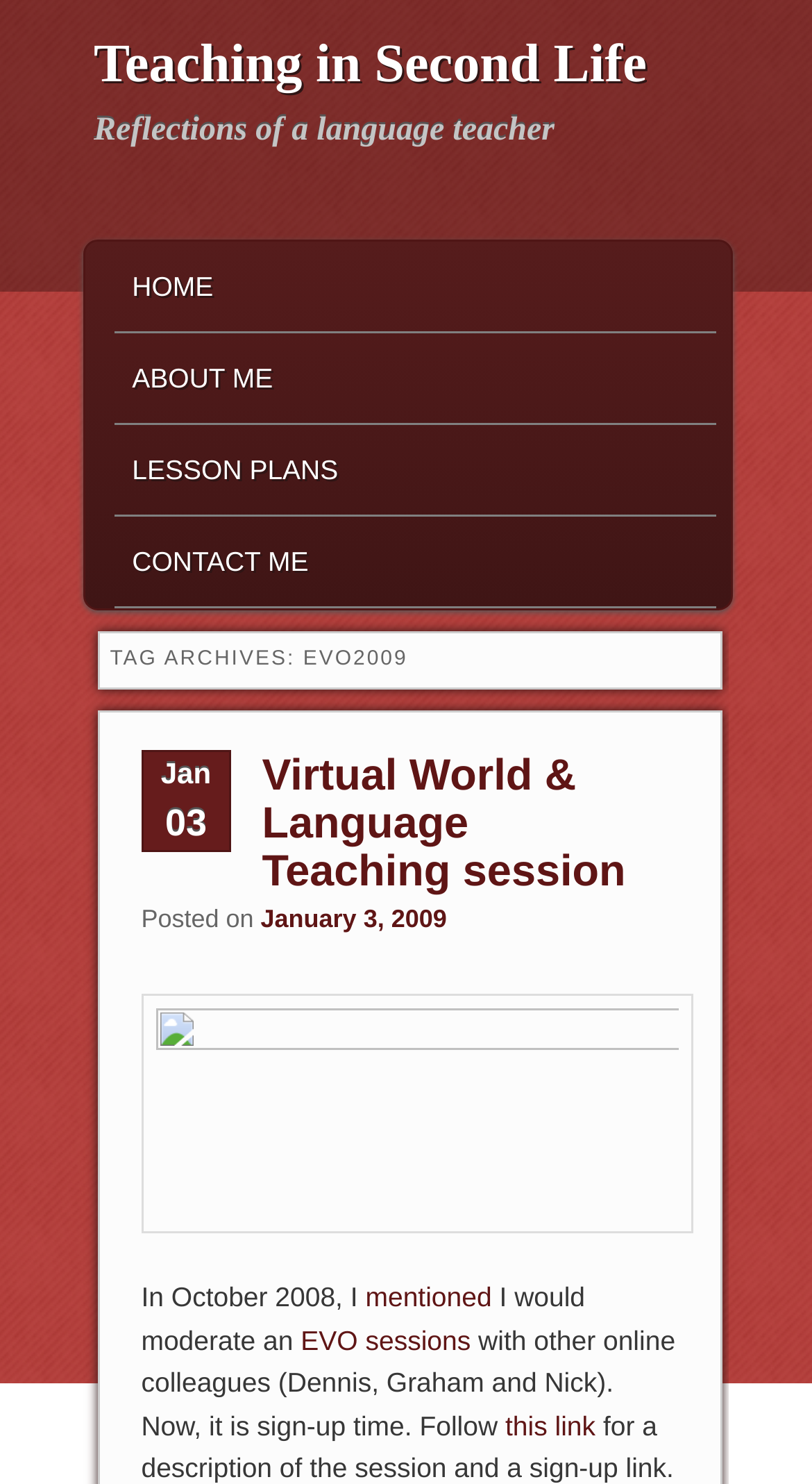Locate the bounding box coordinates of the clickable area to execute the instruction: "read virtual world and language teaching session". Provide the coordinates as four float numbers between 0 and 1, represented as [left, top, right, bottom].

[0.323, 0.507, 0.77, 0.604]